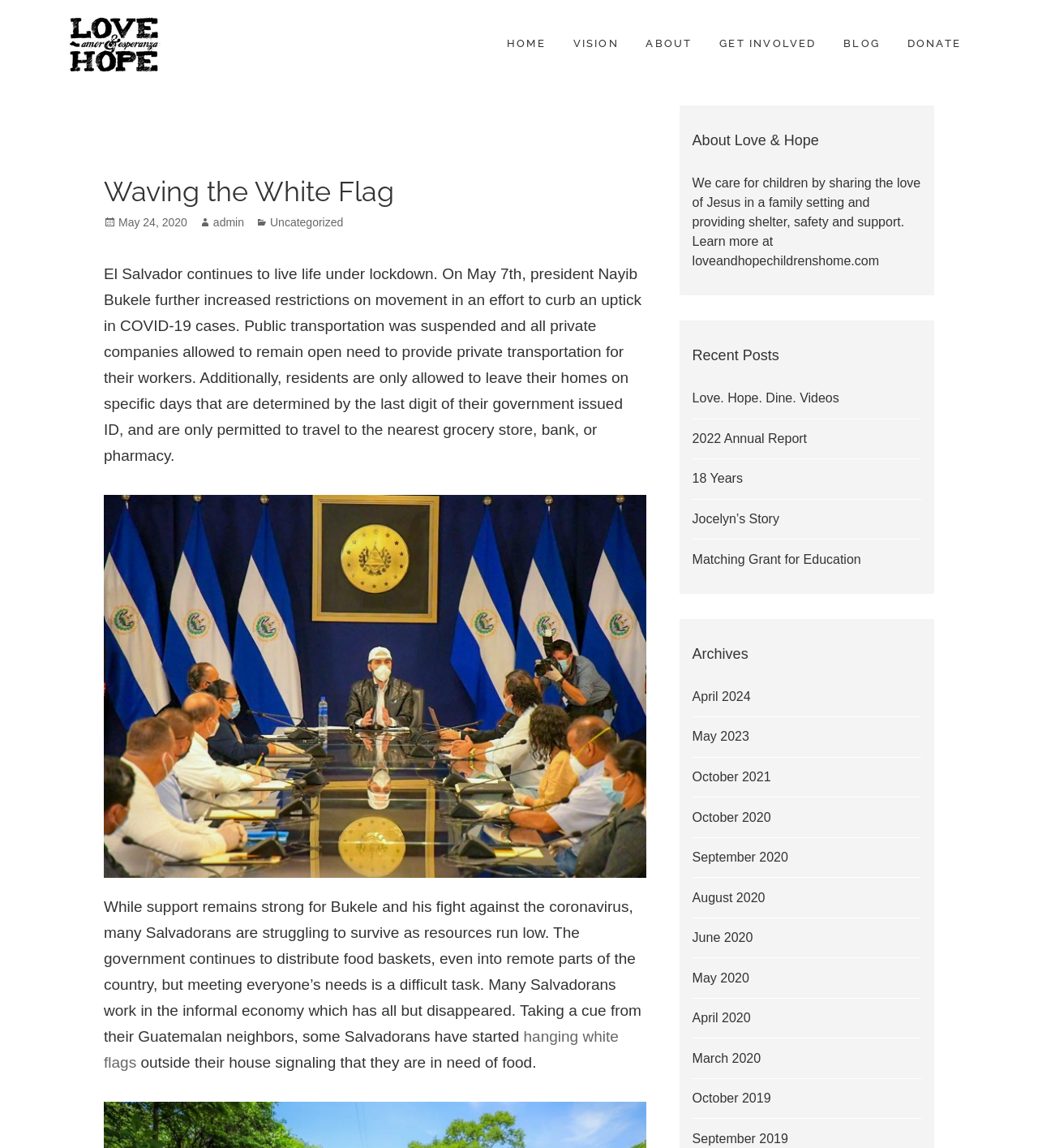Find the bounding box of the UI element described as: "Love & Hope". The bounding box coordinates should be given as four float values between 0 and 1, i.e., [left, top, right, bottom].

[0.062, 0.067, 0.19, 0.09]